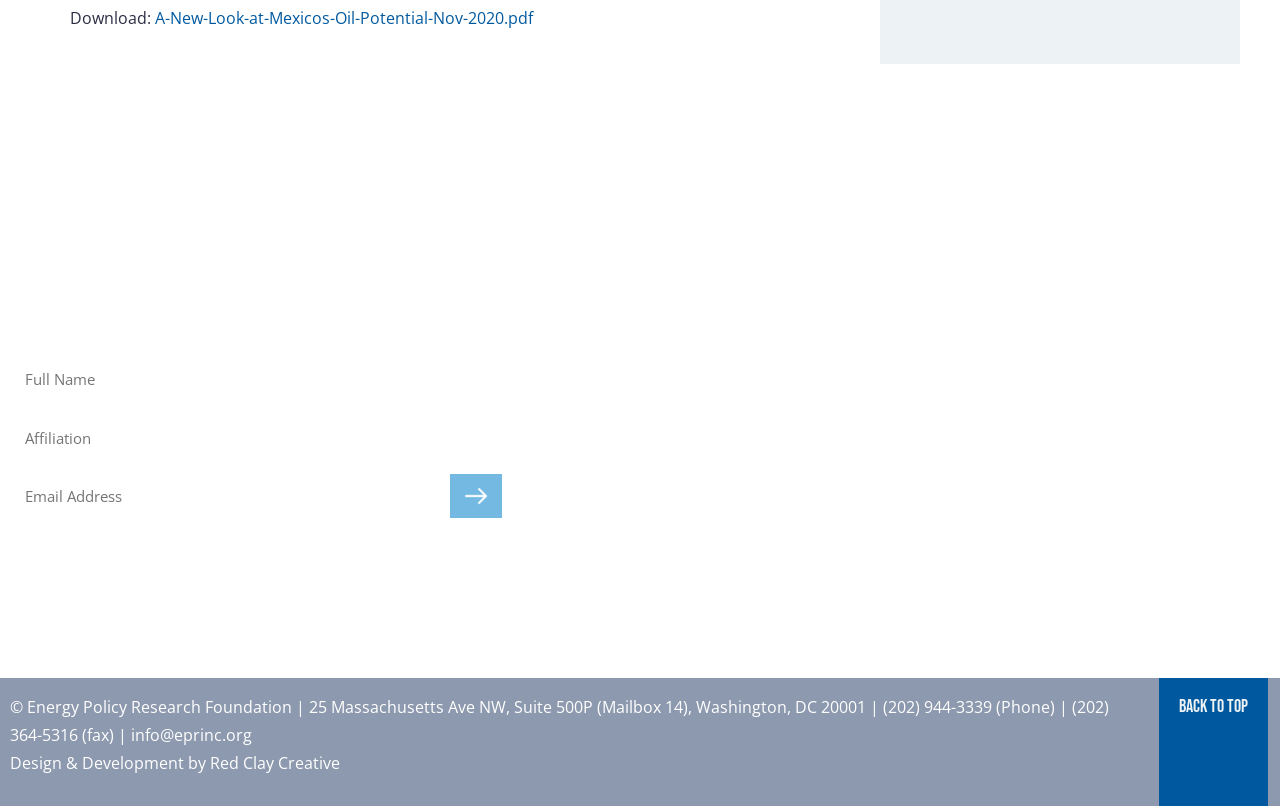Find the bounding box coordinates of the UI element according to this description: "© Energy Policy Research Foundation".

[0.008, 0.863, 0.231, 0.891]